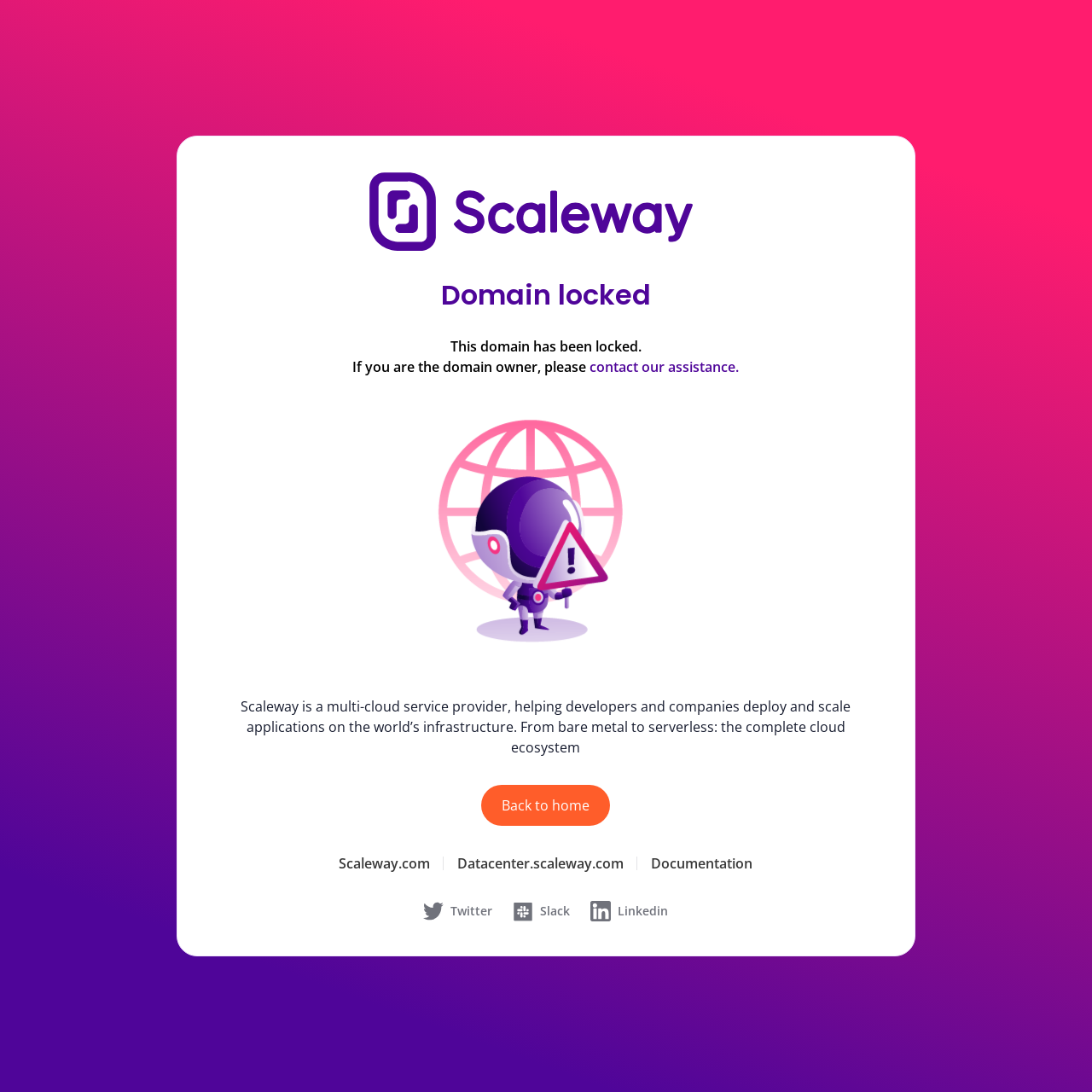Can you specify the bounding box coordinates of the area that needs to be clicked to fulfill the following instruction: "Click the link to contact assistance"?

[0.54, 0.327, 0.677, 0.345]